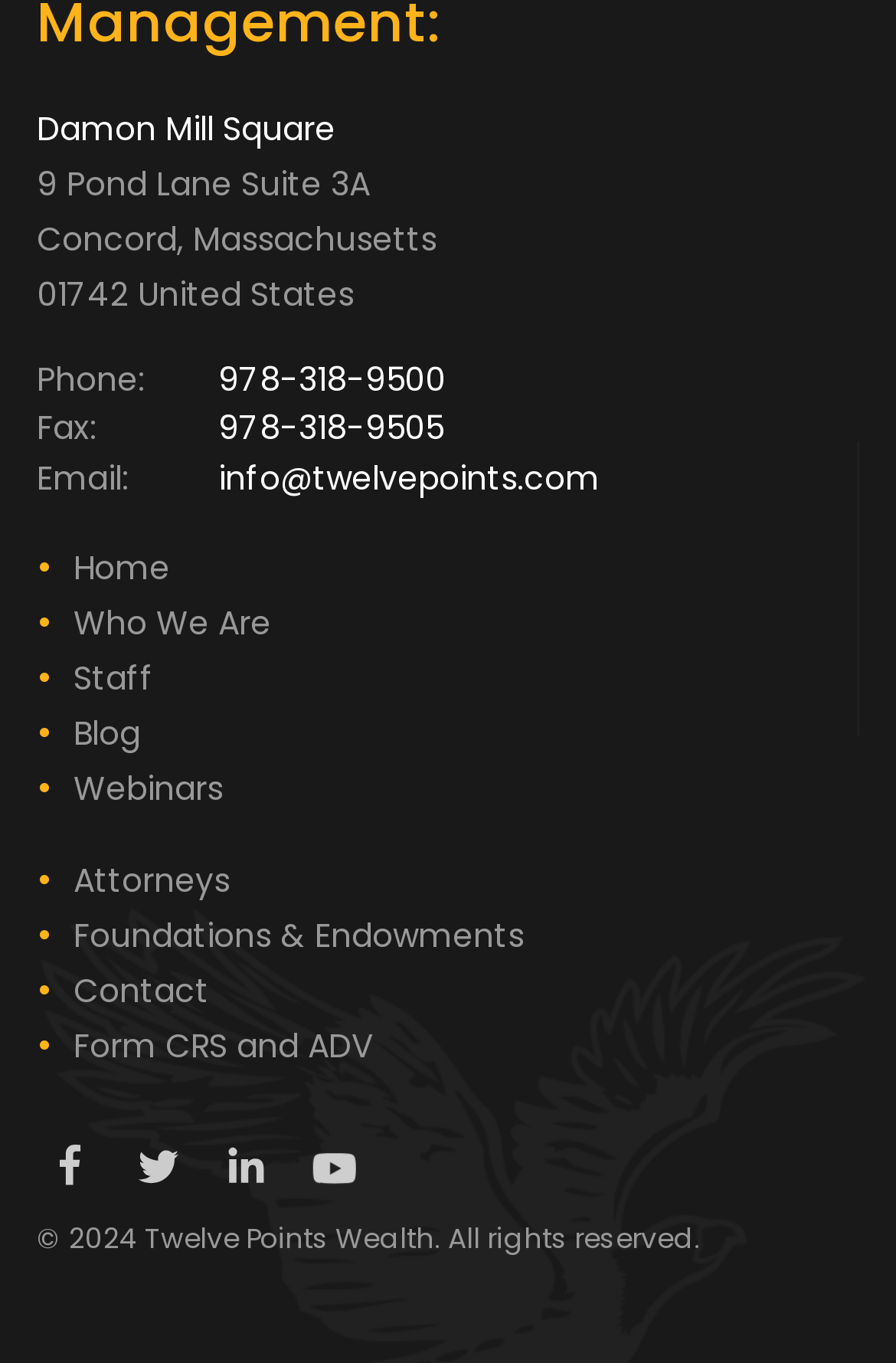Could you provide the bounding box coordinates for the portion of the screen to click to complete this instruction: "Click on the 'Staff' link"?

[0.082, 0.48, 0.172, 0.514]